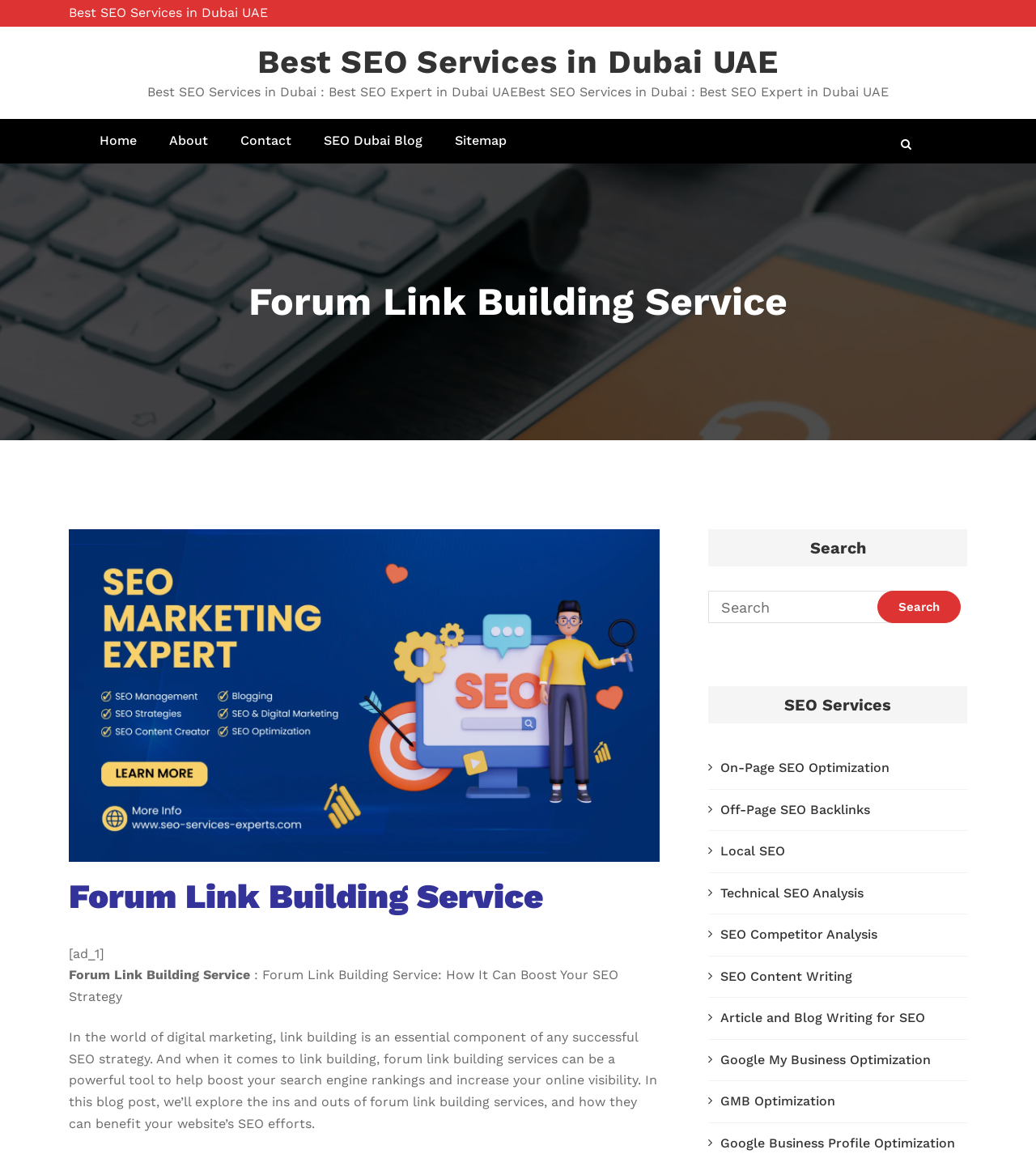Using the information shown in the image, answer the question with as much detail as possible: How many SEO services are listed?

By examining the webpage's content, I counted 11 SEO services listed, including On-Page SEO Optimization, Off-Page SEO Backlinks, Local SEO, and others.